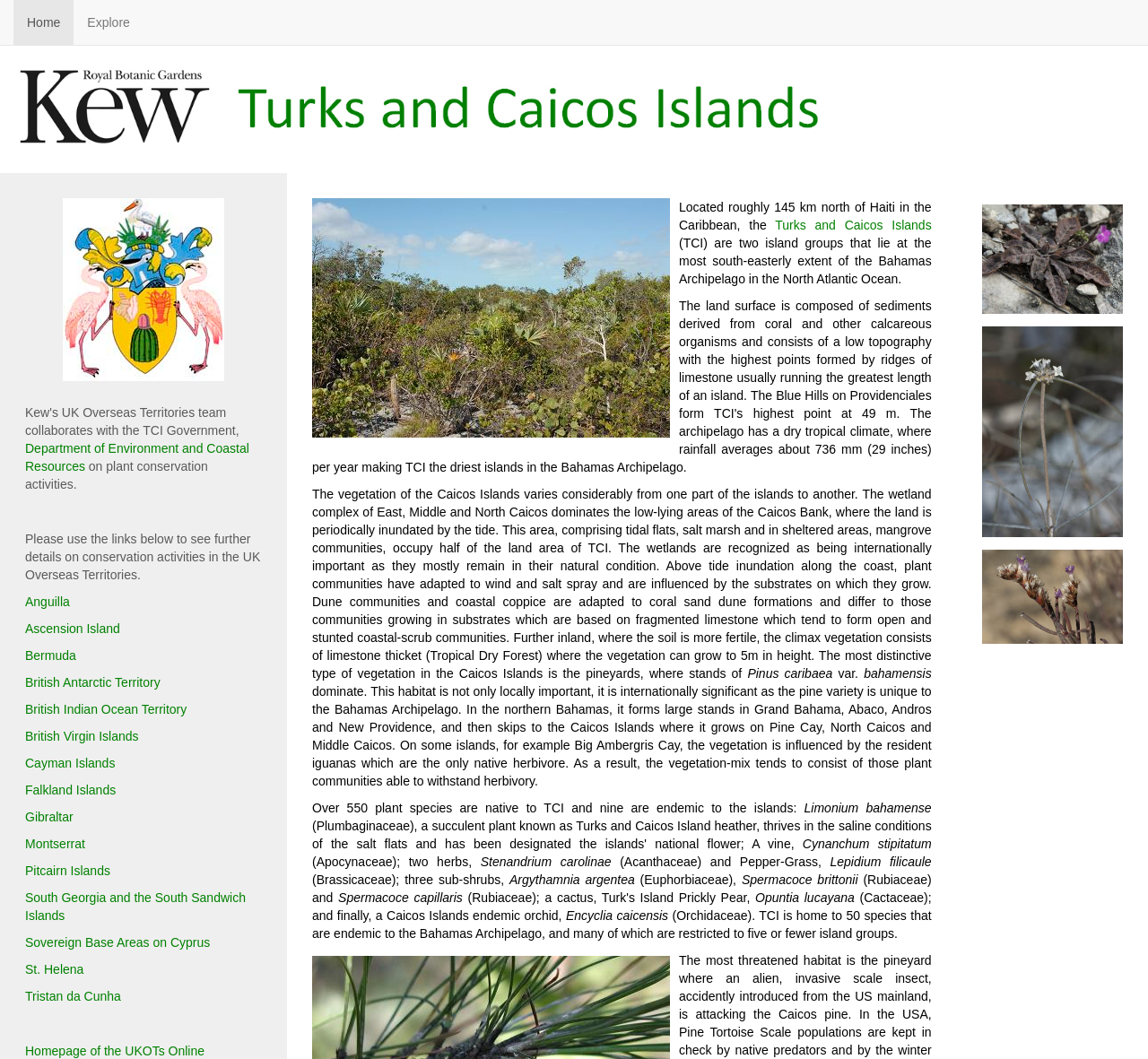Please analyze the image and give a detailed answer to the question:
What type of vegetation is unique to the Bahamas Archipelago?

According to the text, 'The most distinctive type of vegetation in the Caicos Islands is the pineyards, where stands of Pinus caribaea var. bahamensis dominate.'